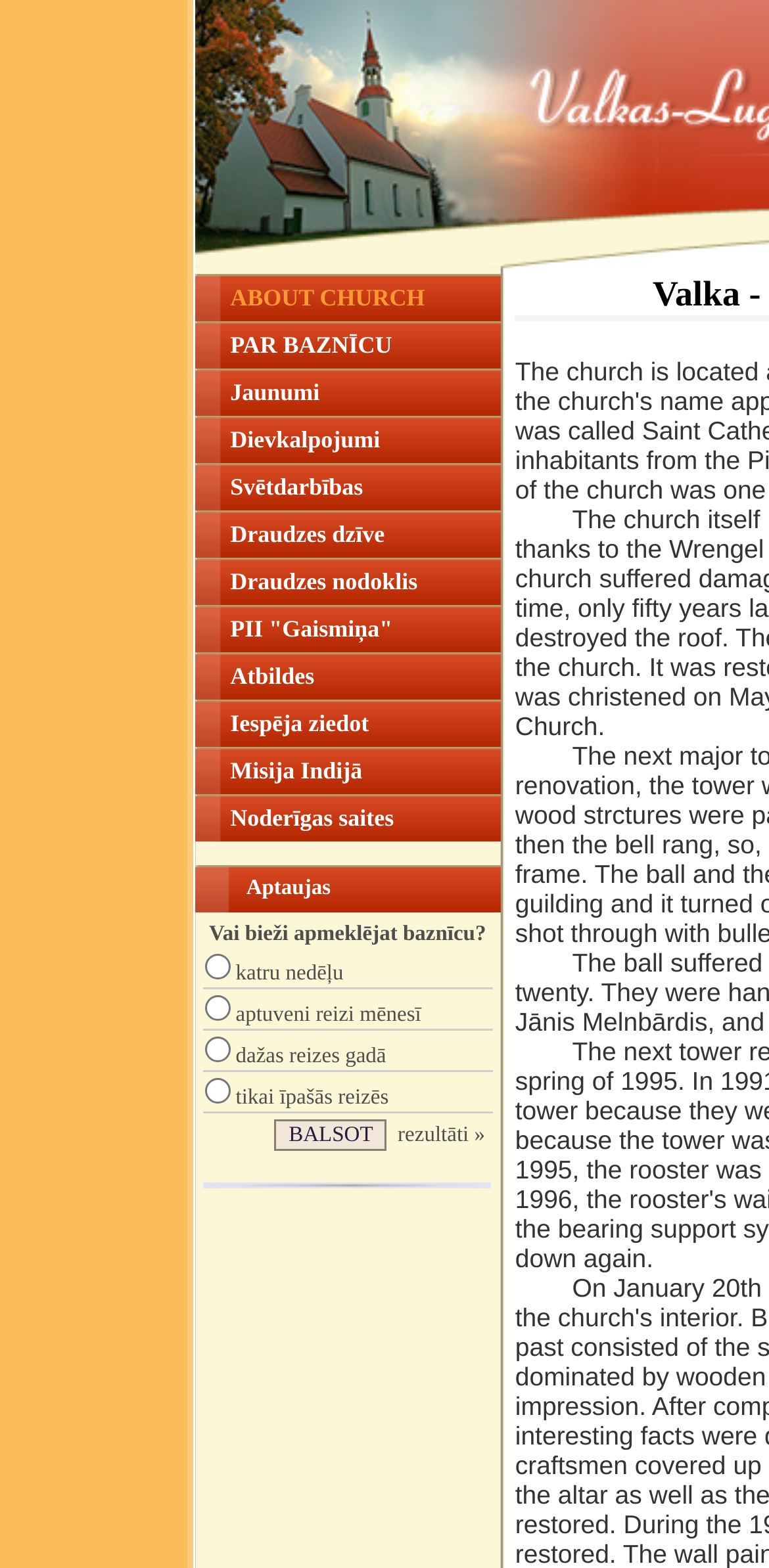Please identify the bounding box coordinates of the clickable element to fulfill the following instruction: "Select katru nedēļu". The coordinates should be four float numbers between 0 and 1, i.e., [left, top, right, bottom].

[0.266, 0.608, 0.299, 0.625]